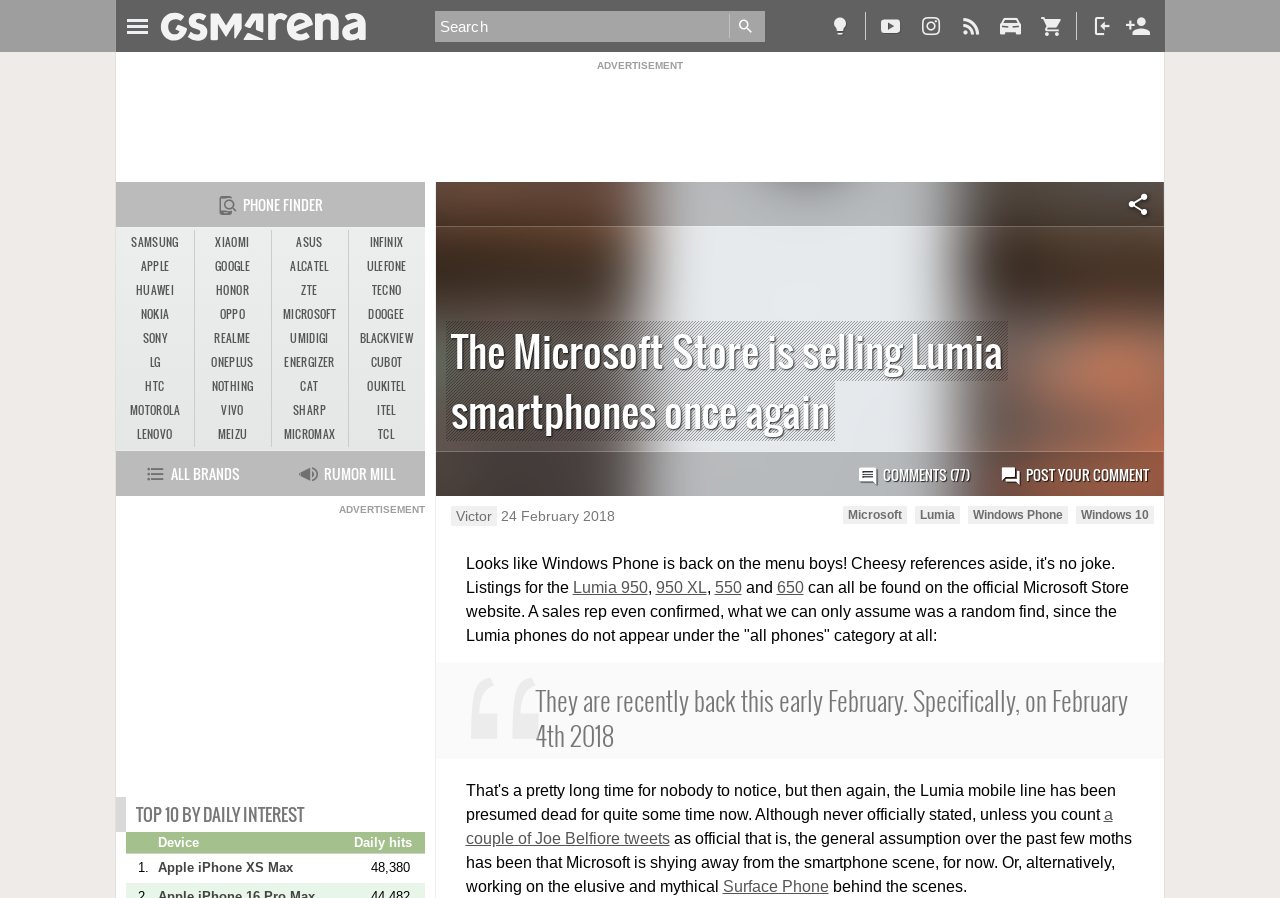Respond with a single word or phrase to the following question:
What is the name of the phone that is mythical and elusive?

Surface Phone